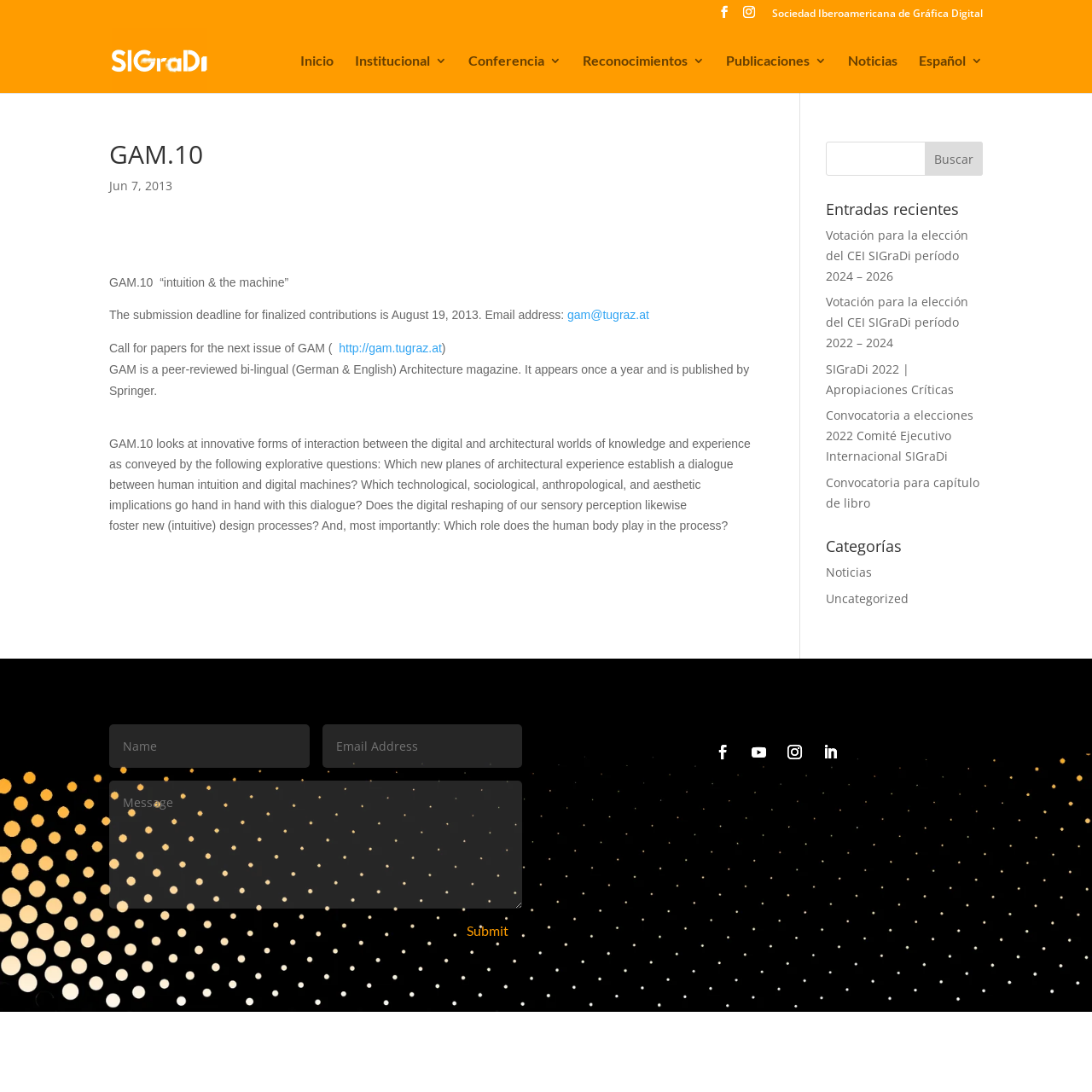Find the bounding box coordinates for the area that should be clicked to accomplish the instruction: "Click the 'SIGraDi' link".

[0.102, 0.047, 0.19, 0.06]